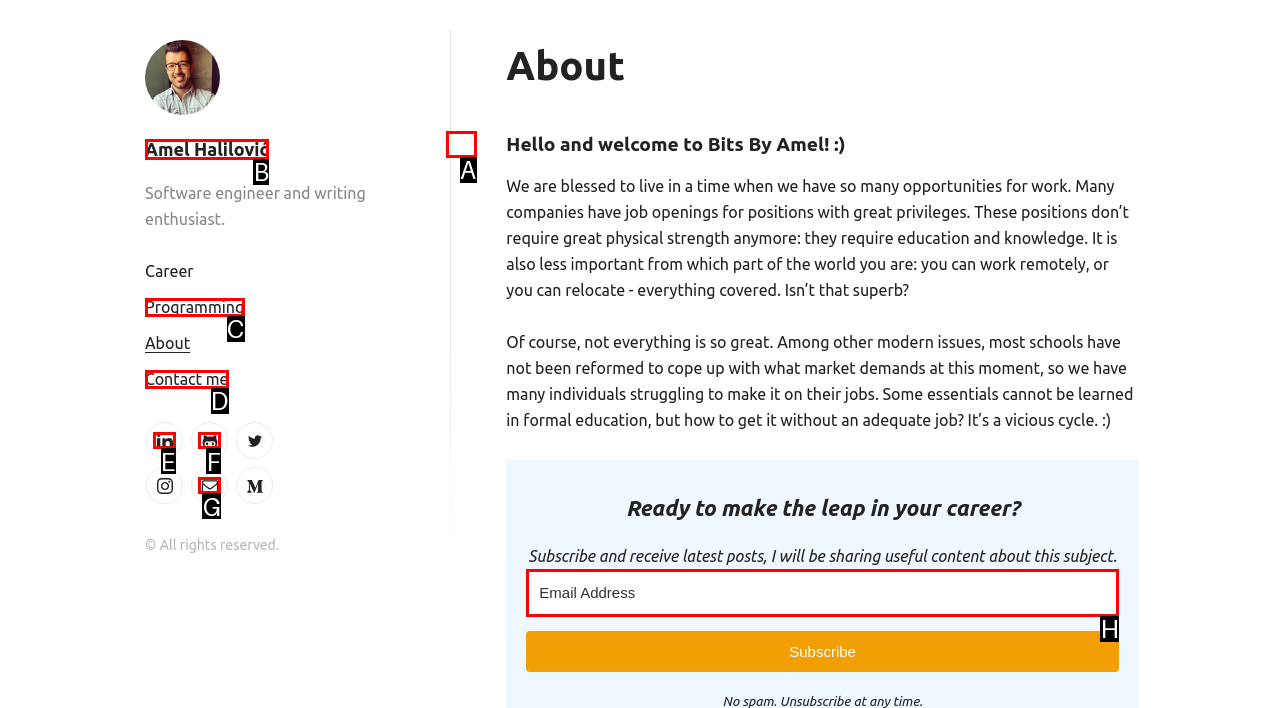Choose the UI element to click on to achieve this task: Click on the 'linkedin' icon. Reply with the letter representing the selected element.

E